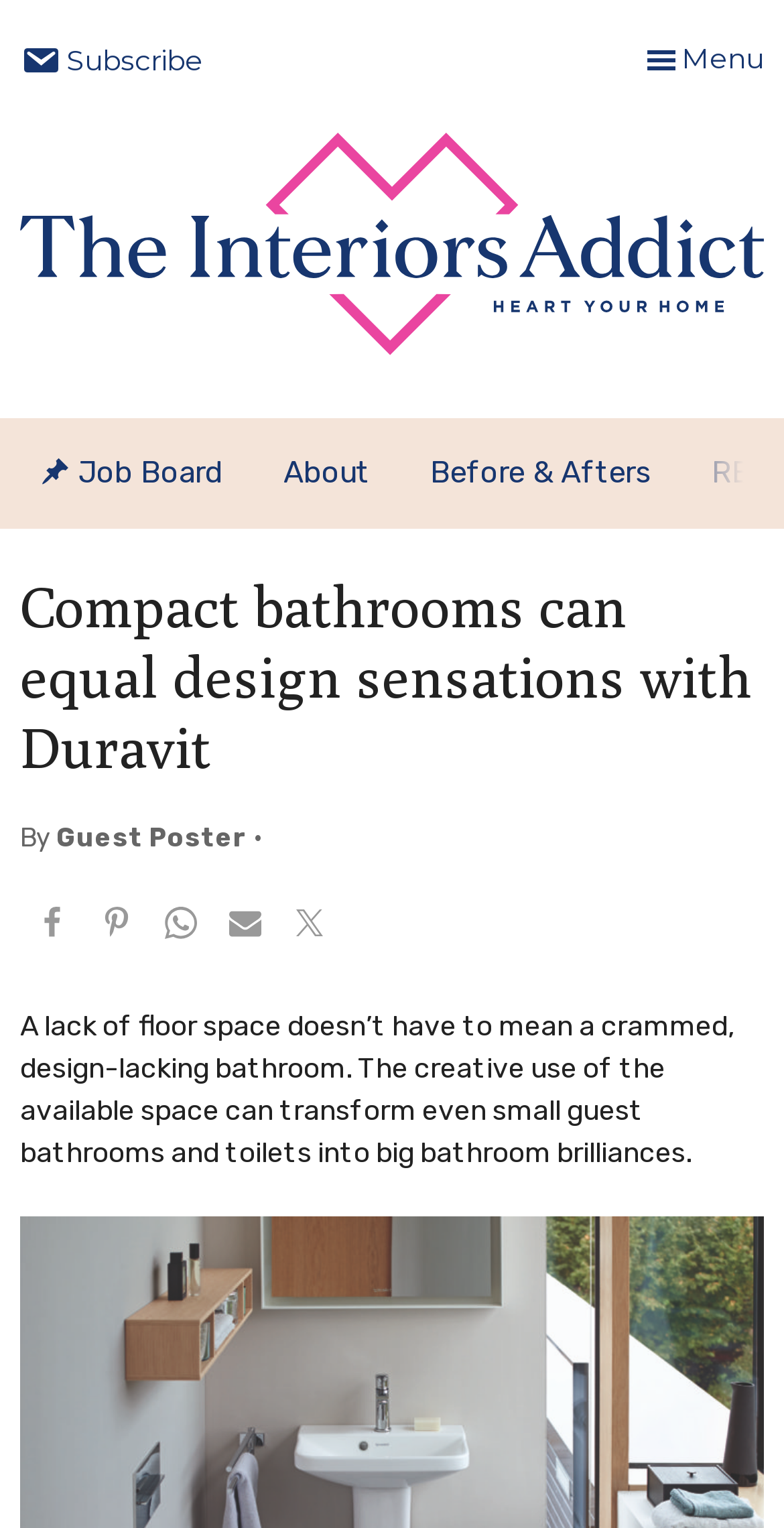Using the given element description, provide the bounding box coordinates (top-left x, top-left y, bottom-right x, bottom-right y) for the corresponding UI element in the screenshot: Before & Afters

[0.549, 0.273, 0.831, 0.345]